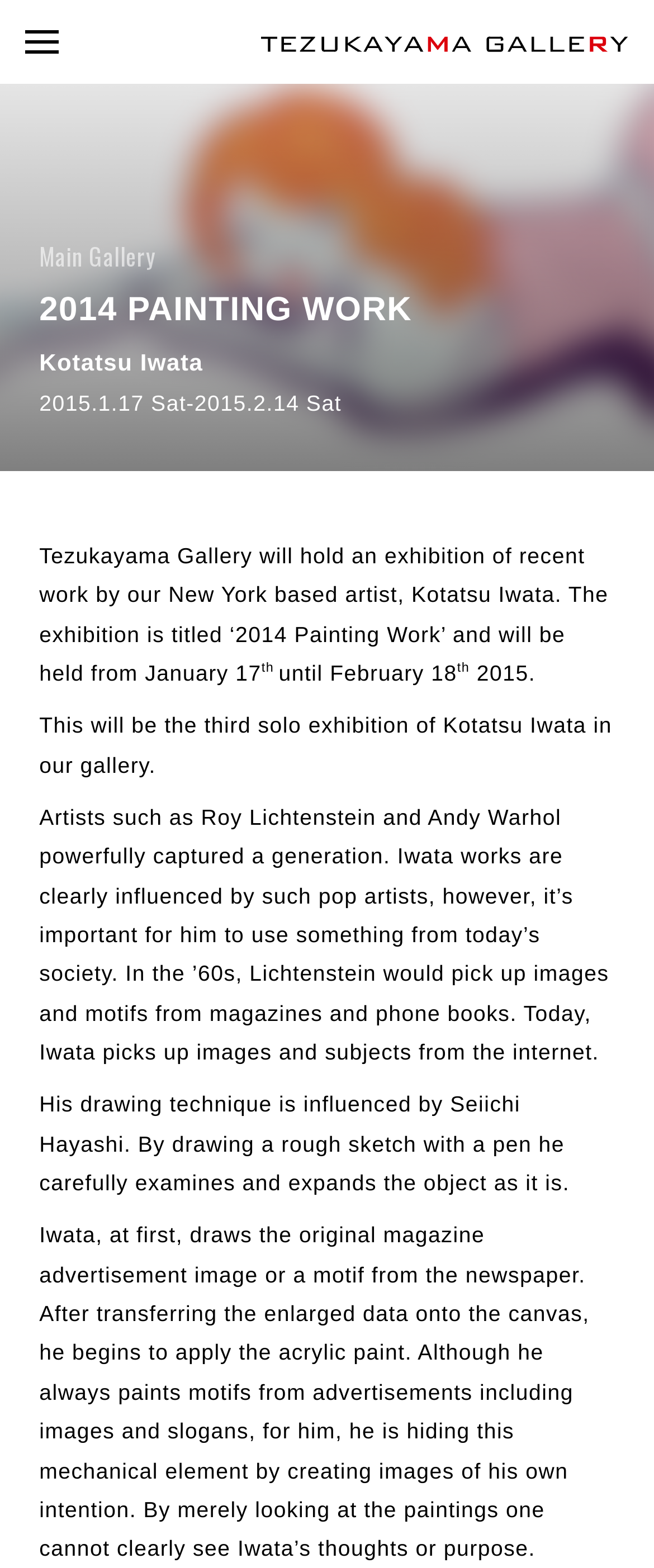Please find the bounding box coordinates (top-left x, top-left y, bottom-right x, bottom-right y) in the screenshot for the UI element described as follows: aria-label="Menu"

[0.0, 0.0, 0.128, 0.053]